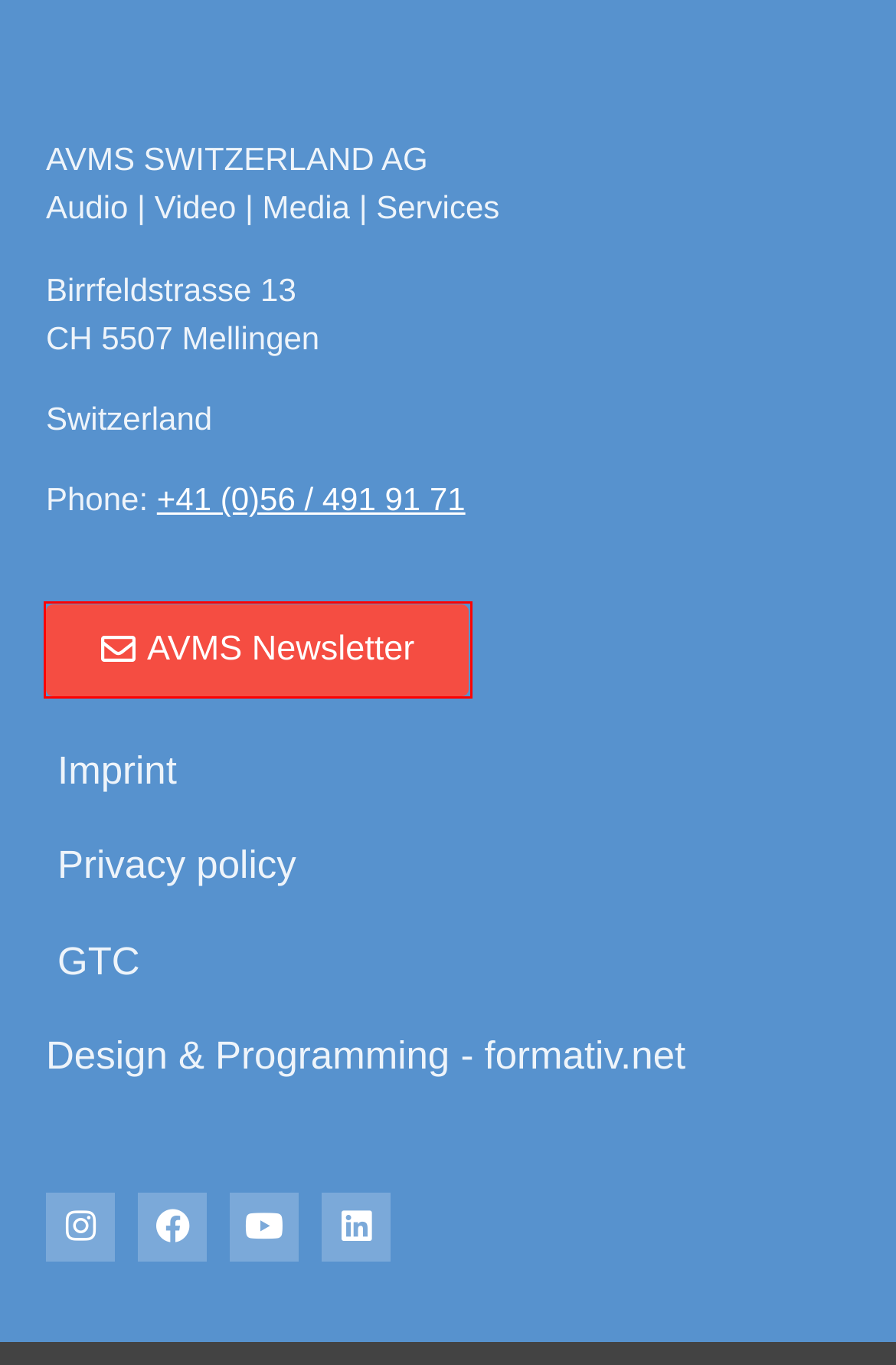You have a screenshot of a webpage with a red bounding box around a UI element. Determine which webpage description best matches the new webpage that results from clicking the element in the bounding box. Here are the candidates:
A. Professionelle Veranstaltungstechnik mit Service vom Feinsten - AVMS
B. beMatrix LEDSkin® rent or buy - AVMS
C. Railway wagons with media technology - AVMS
D. Imprint - AVMS
E. Rent or buy LED modules from the specialist - AVMS
F. Anmeldeformulare
G. Privacy policy - AVMS
H. formativ.net - Ihre Internetagentur in Frankfurt und Karlsruhe

F